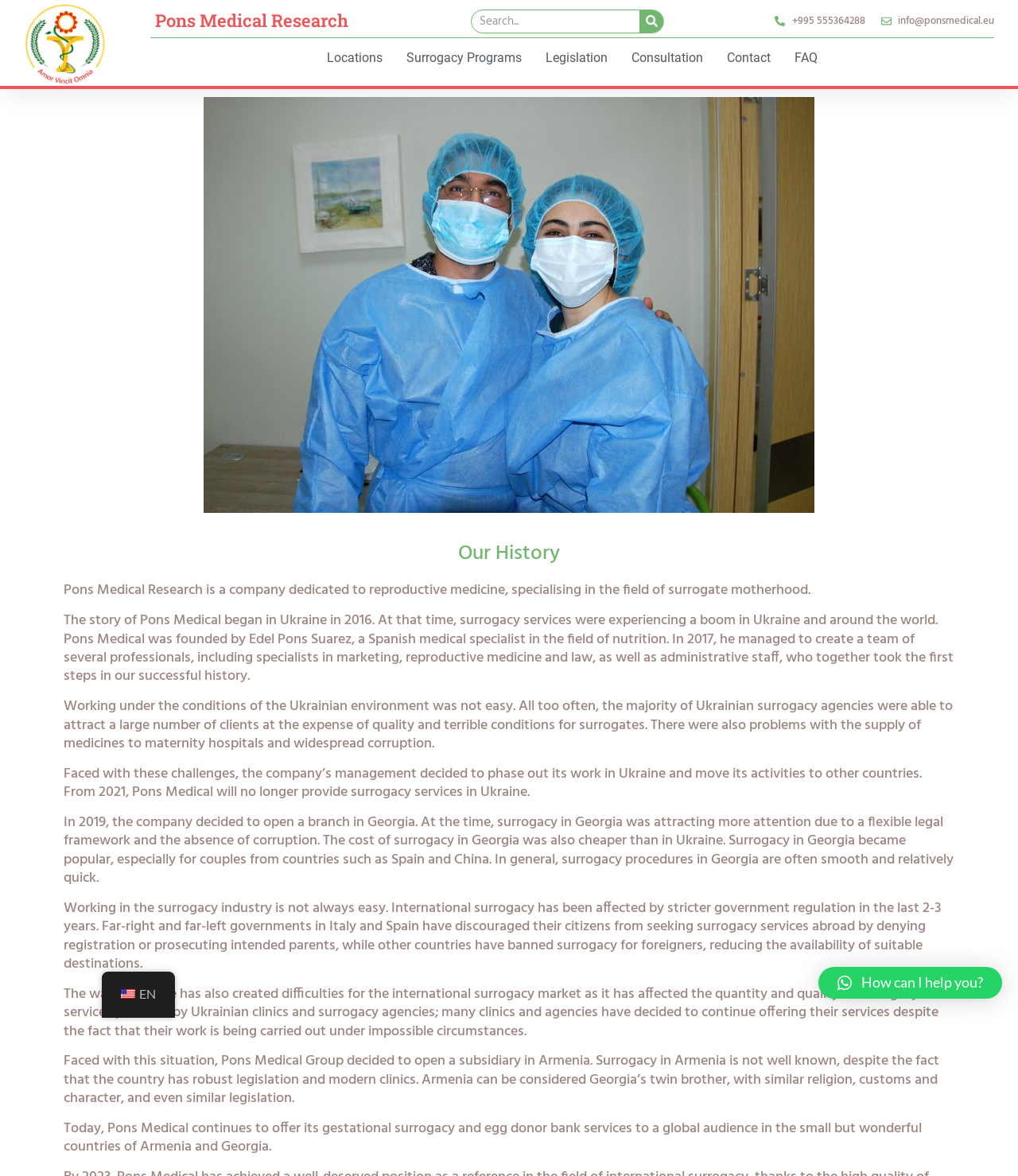Bounding box coordinates are specified in the format (top-left x, top-left y, bottom-right x, bottom-right y). All values are floating point numbers bounded between 0 and 1. Please provide the bounding box coordinate of the region this sentence describes: Search

[0.628, 0.009, 0.652, 0.028]